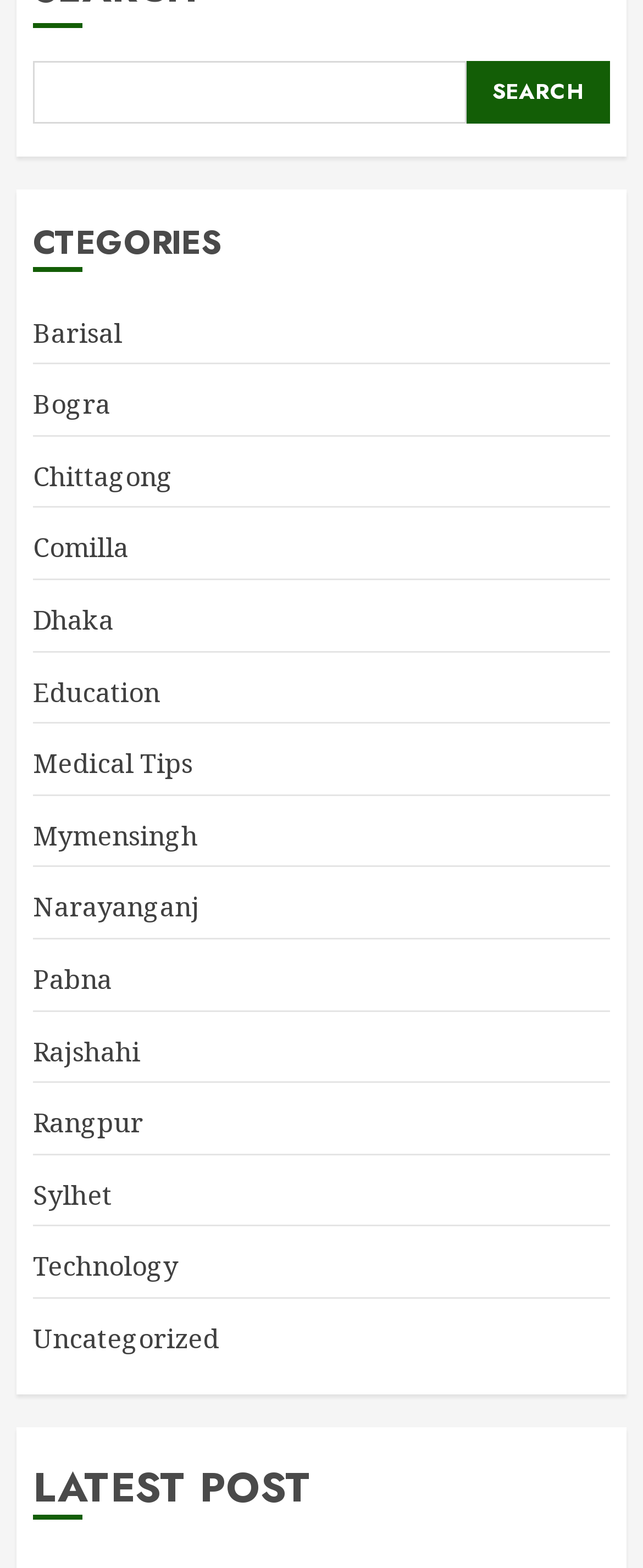What is the purpose of the button next to the search box?
Please use the visual content to give a single word or phrase answer.

Search